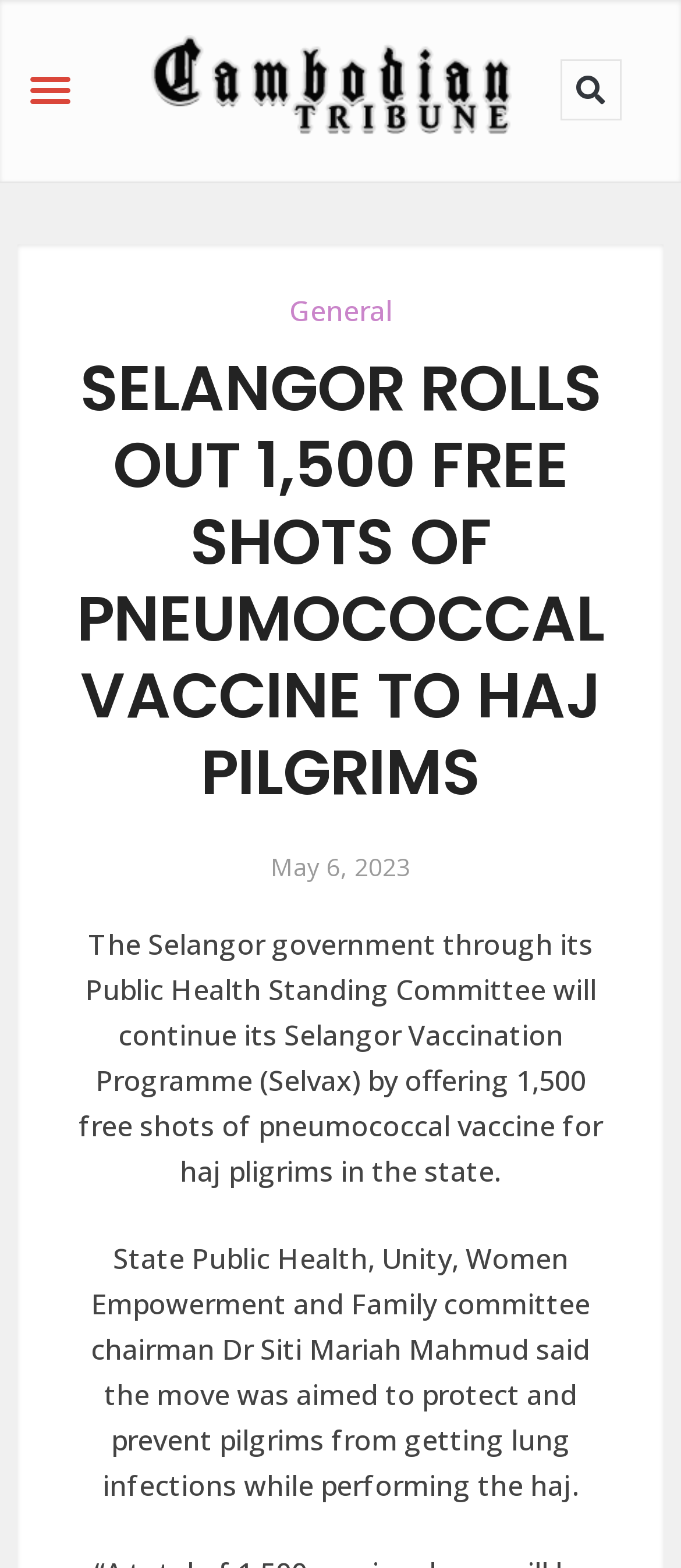Given the description General, predict the bounding box coordinates of the UI element. Ensure the coordinates are in the format (top-left x, top-left y, bottom-right x, bottom-right y) and all values are between 0 and 1.

[0.424, 0.186, 0.576, 0.21]